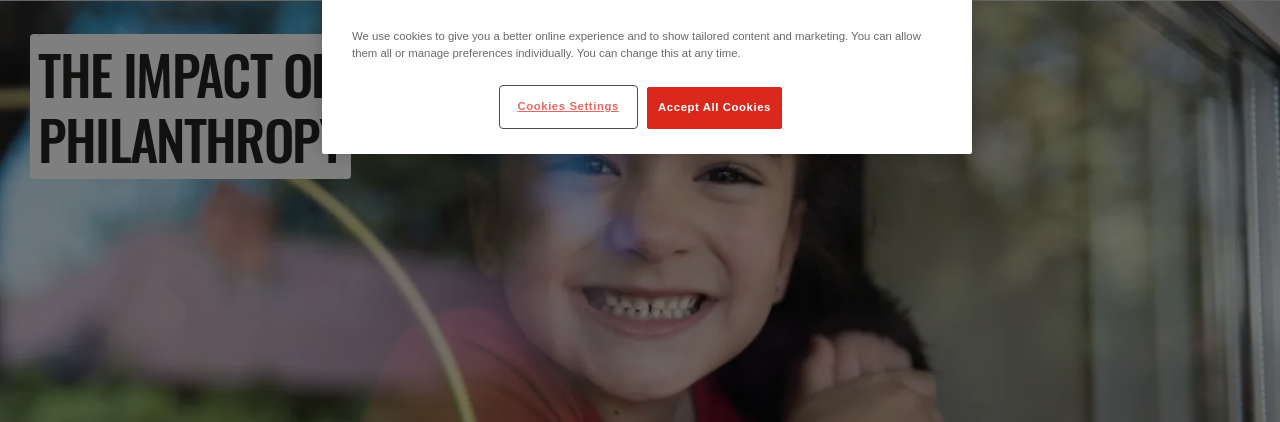Offer a thorough description of the image.

The image prominently features a smiling child, radiating joy and hope, underscoring the positive impact of philanthropy. It is situated in the context of the "Impact of Philanthropy" theme, highlighting how charitable contributions improve the lives of children. The background appears soft-focused, enhancing the child's expressive features while conveying a warm and nurturing atmosphere. A title overlay reading "THE IMPACT OF PHILANTHROPY" emphasizes the mission of supporting children in need, framed by the essence of community generosity showcased by Save the Children UK. The visual sentiment captures the essence of transformation and the potential for change driven by philanthropy.